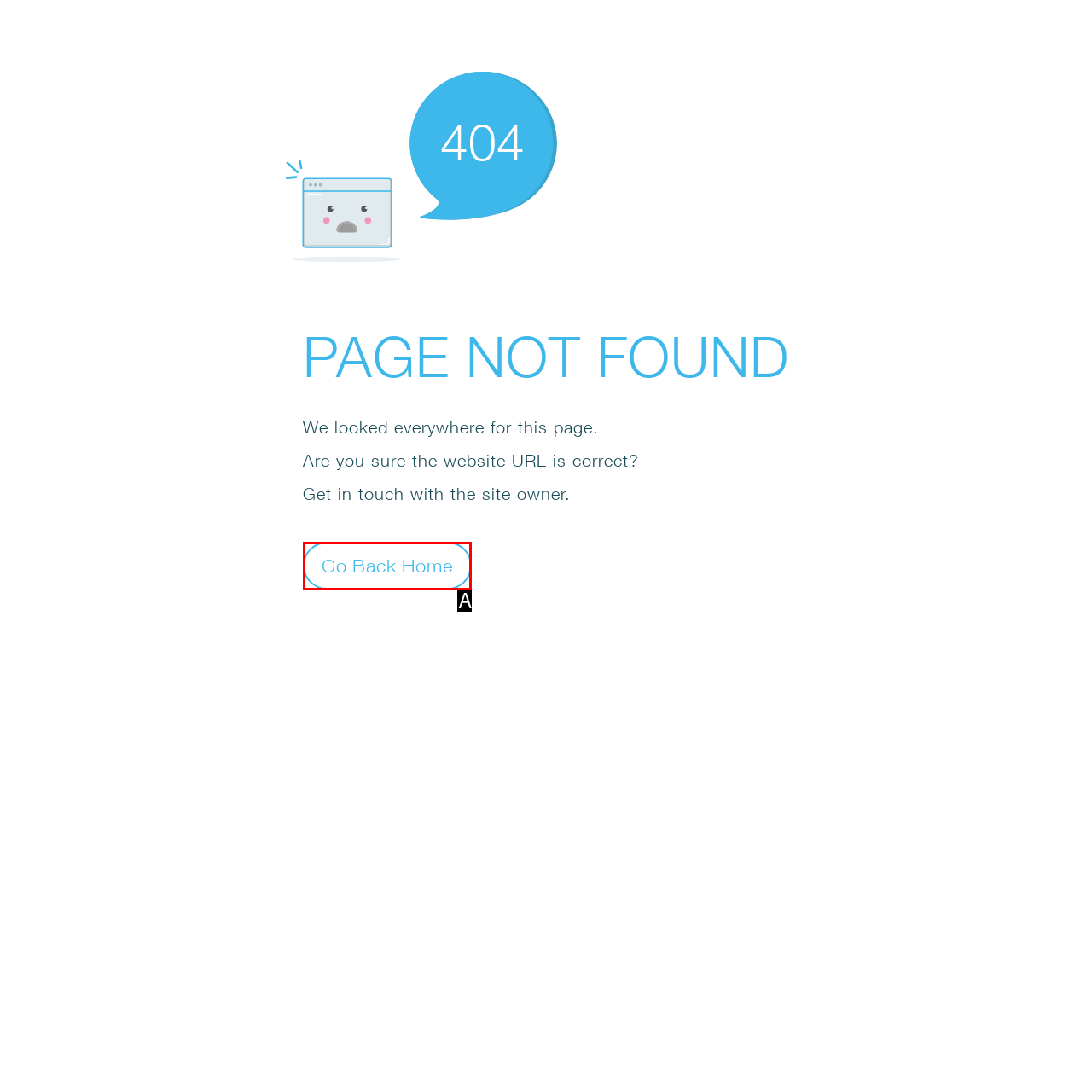Using the element description: Go Back Home, select the HTML element that matches best. Answer with the letter of your choice.

A